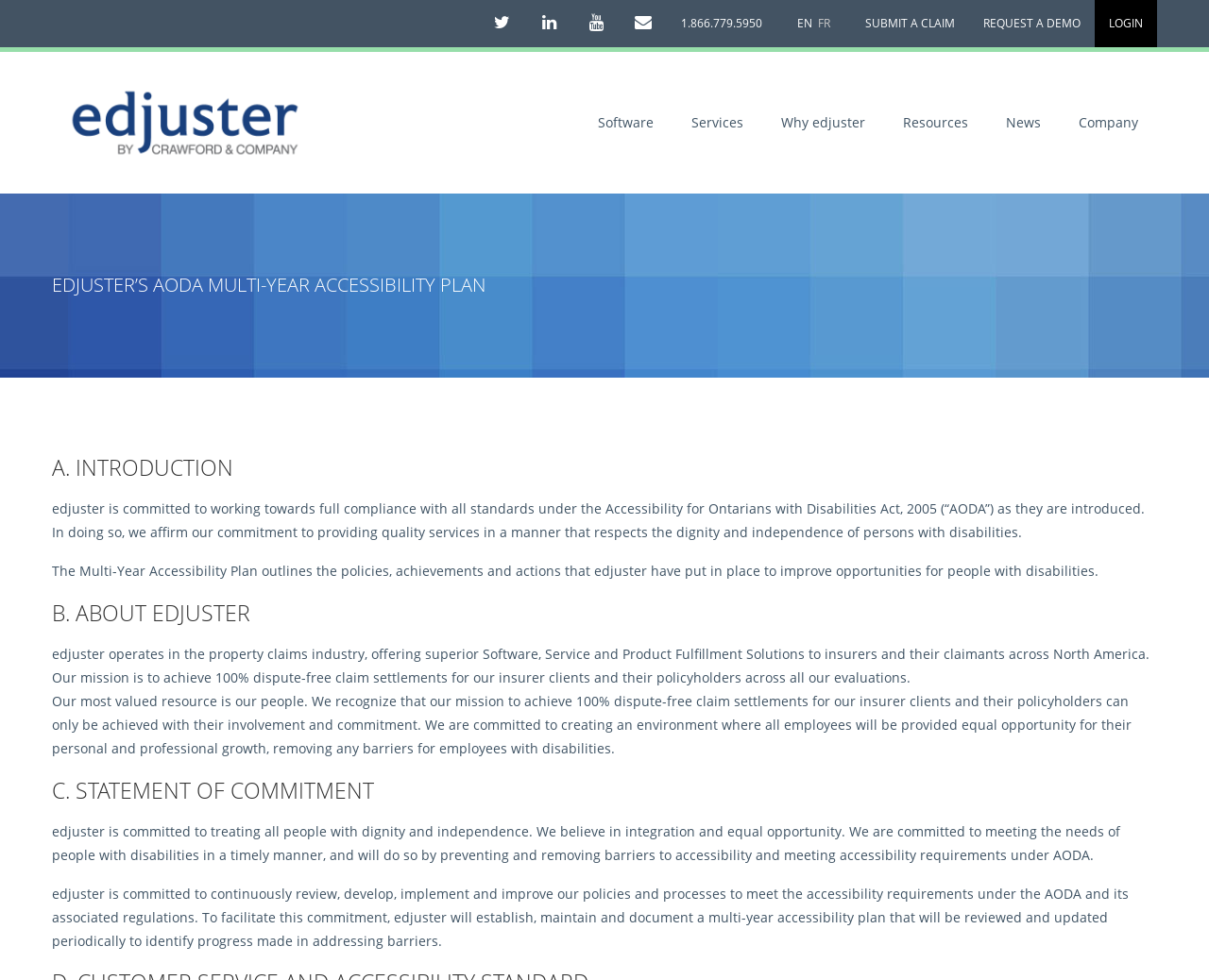Answer the question in one word or a short phrase:
What is edjuster's commitment to employees with disabilities?

Equal opportunity for growth